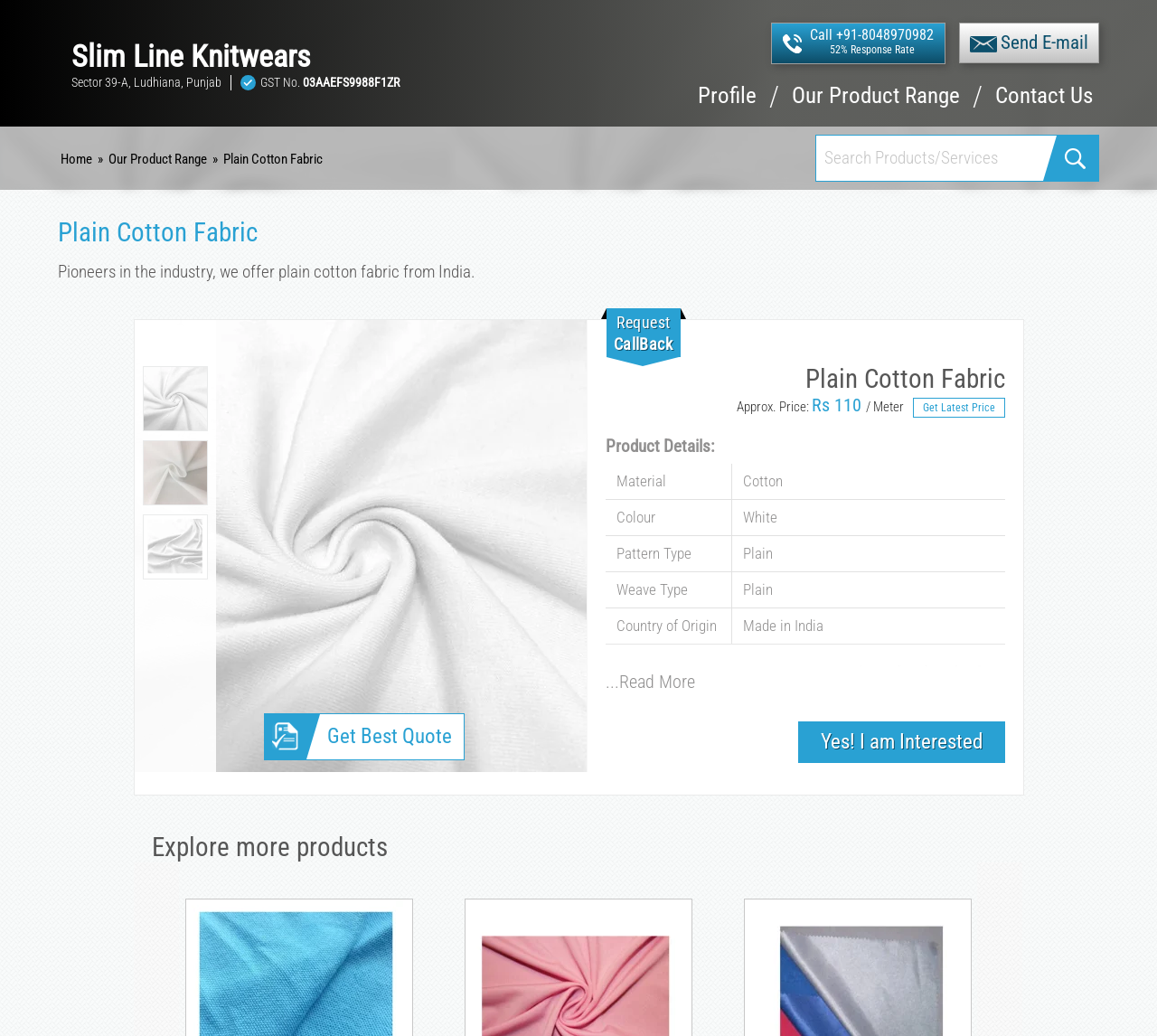What is the material of the fabric?
Using the information from the image, give a concise answer in one word or a short phrase.

Cotton